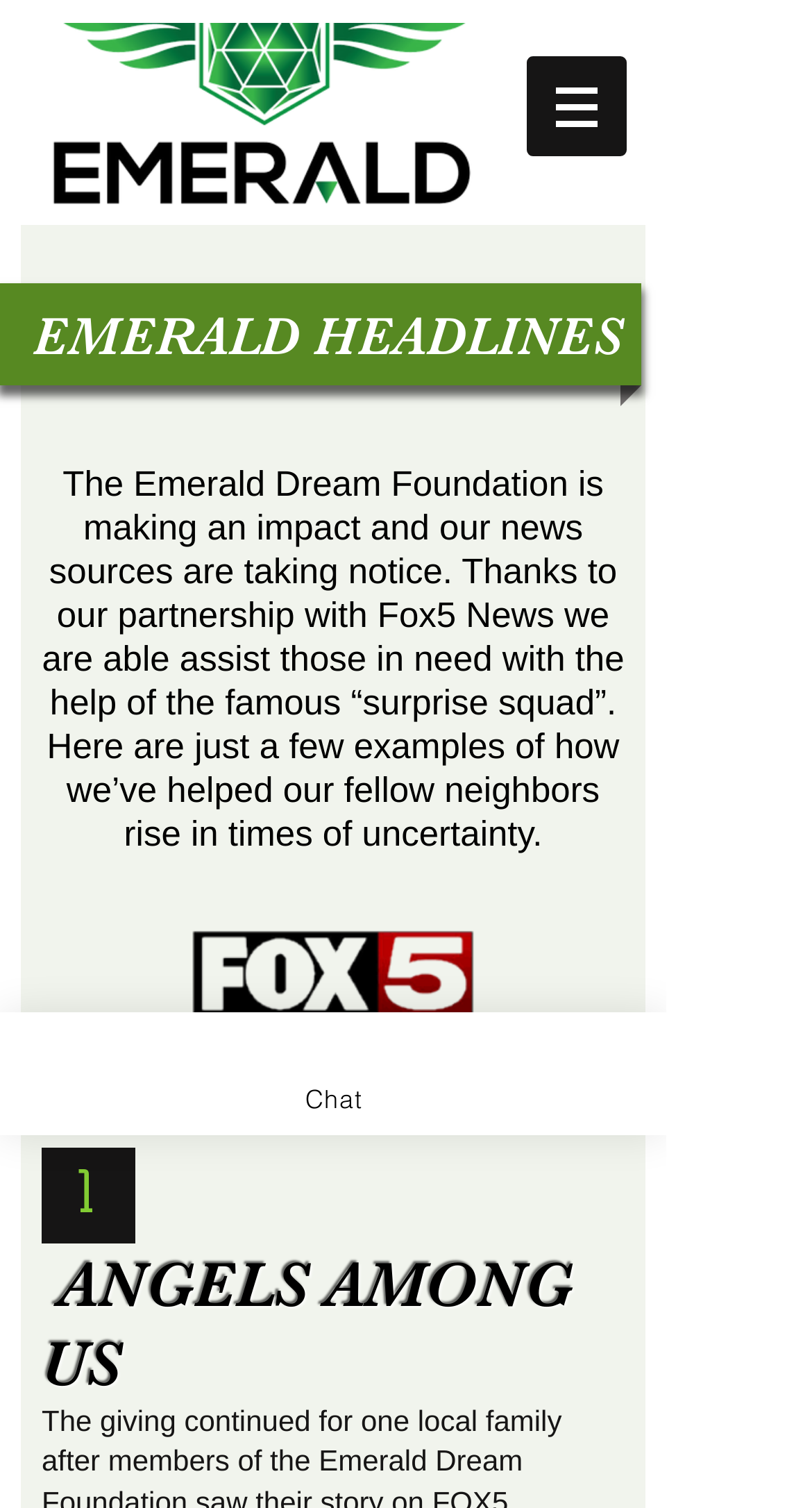What is the name of the foundation mentioned?
Using the visual information from the image, give a one-word or short-phrase answer.

Emerald Dream Foundation